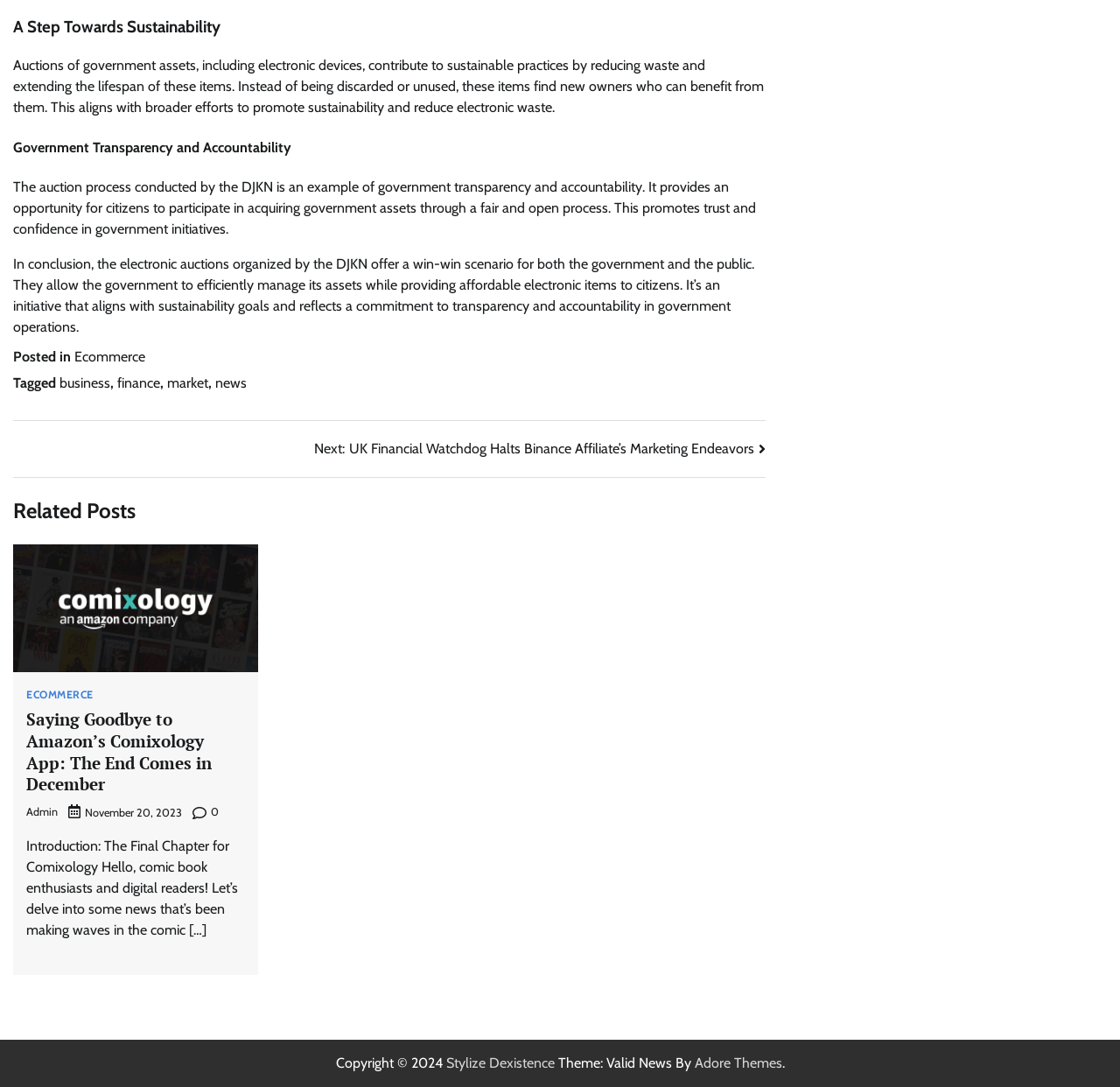Respond to the question below with a concise word or phrase:
What is the main topic of the webpage?

Sustainability and government transparency